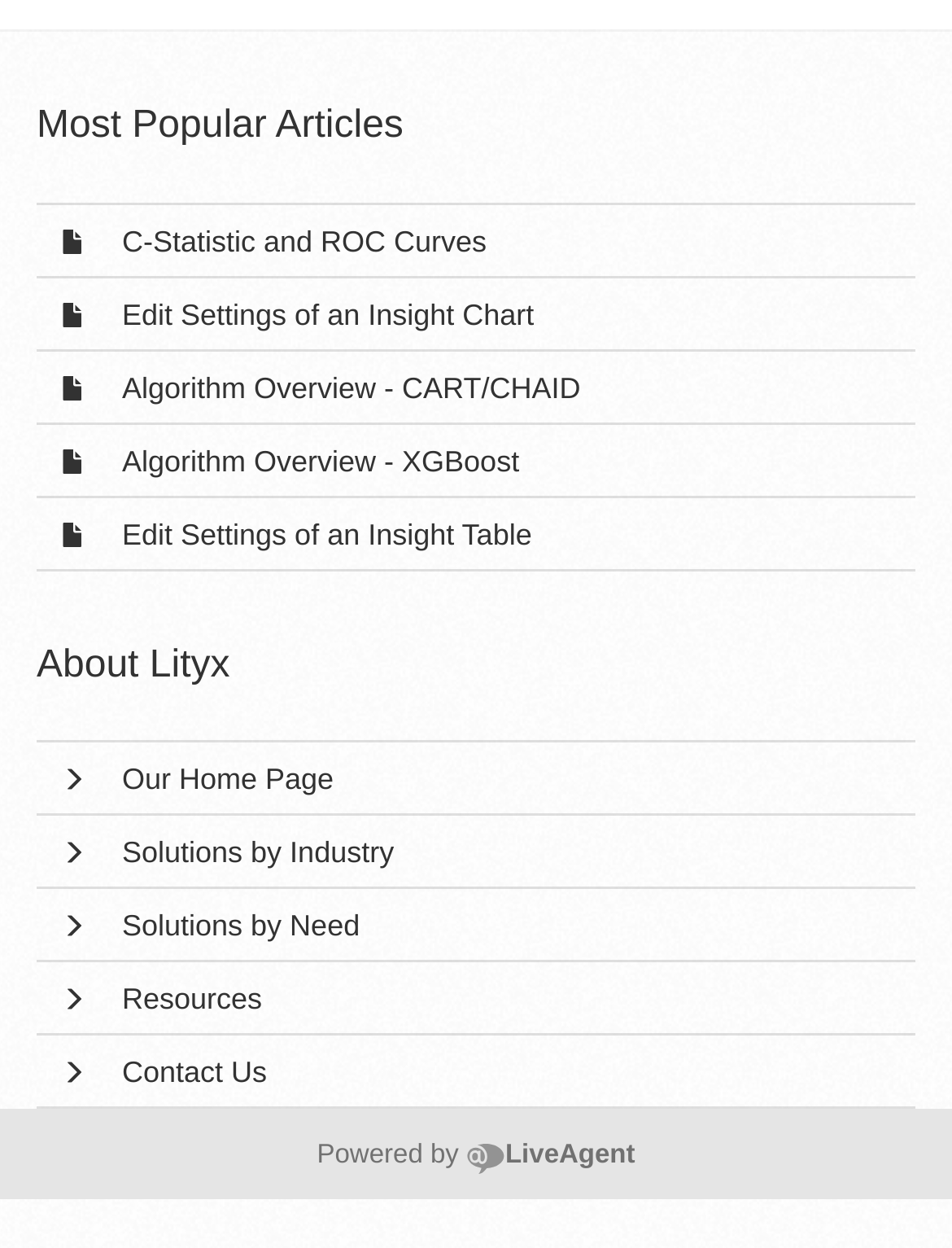How many sections are on this webpage?
Answer the question with as much detail as you can, using the image as a reference.

I identified two main sections on this webpage: 'Most Popular Articles' and 'About Lityx'. These two sections contain different types of links and information.